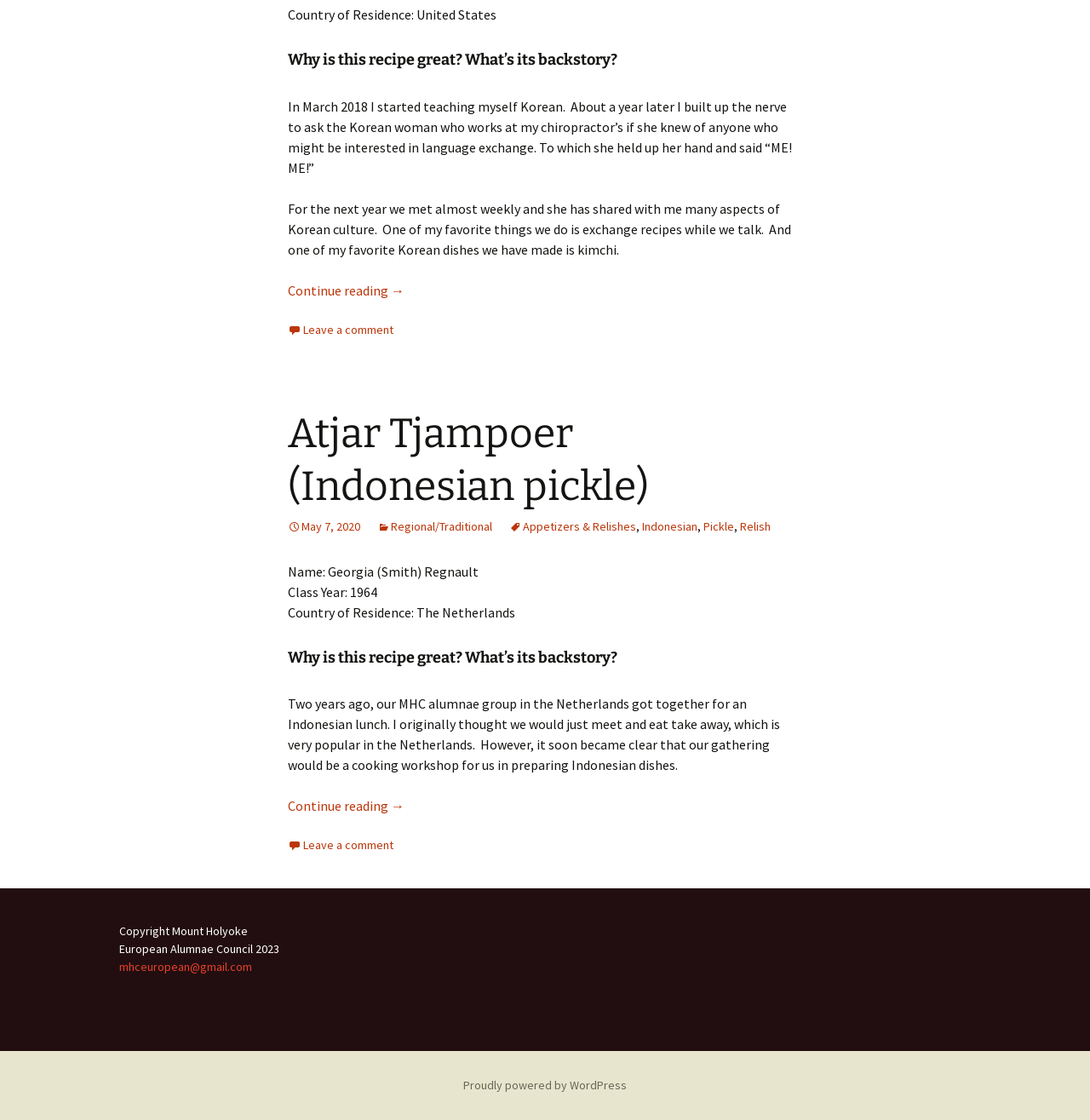Using the given element description, provide the bounding box coordinates (top-left x, top-left y, bottom-right x, bottom-right y) for the corresponding UI element in the screenshot: Appetizers & Relishes

[0.467, 0.463, 0.584, 0.476]